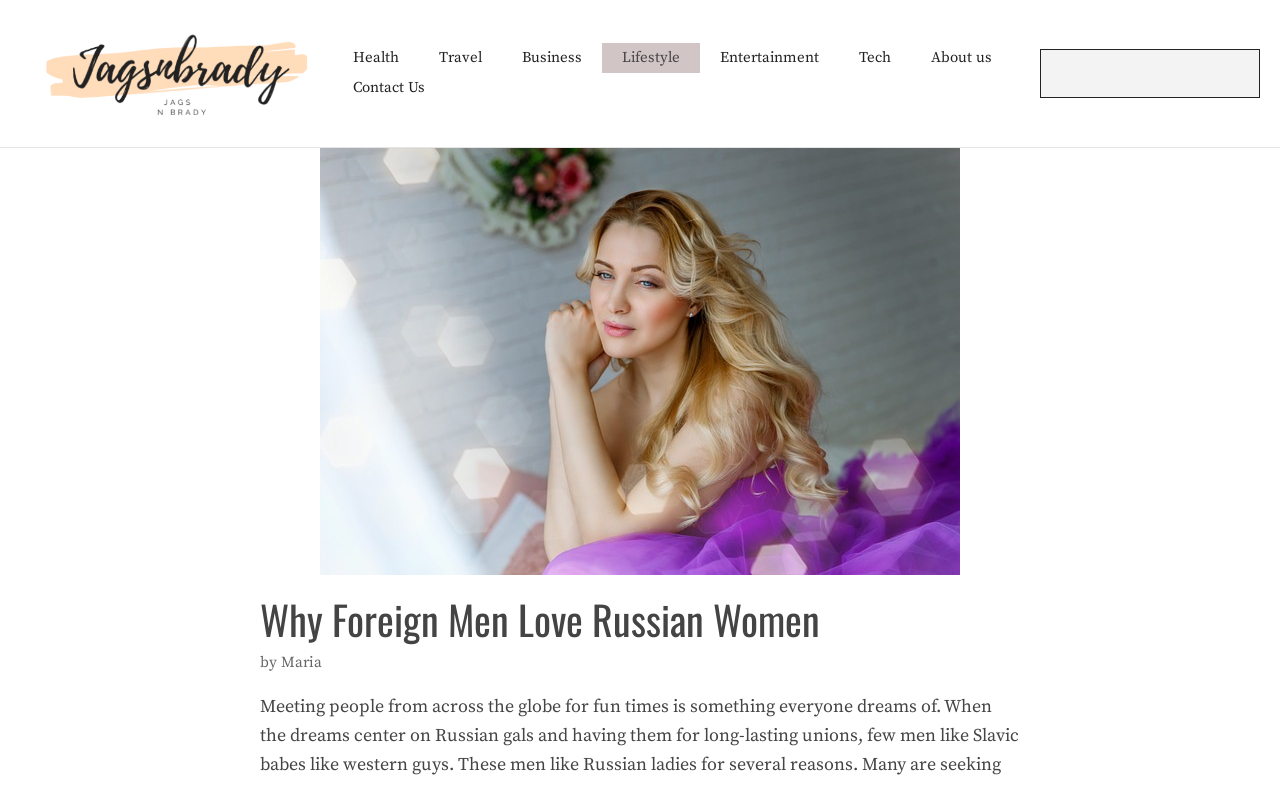Find the bounding box coordinates for the area that must be clicked to perform this action: "Click on the 'Return Policies' link".

None